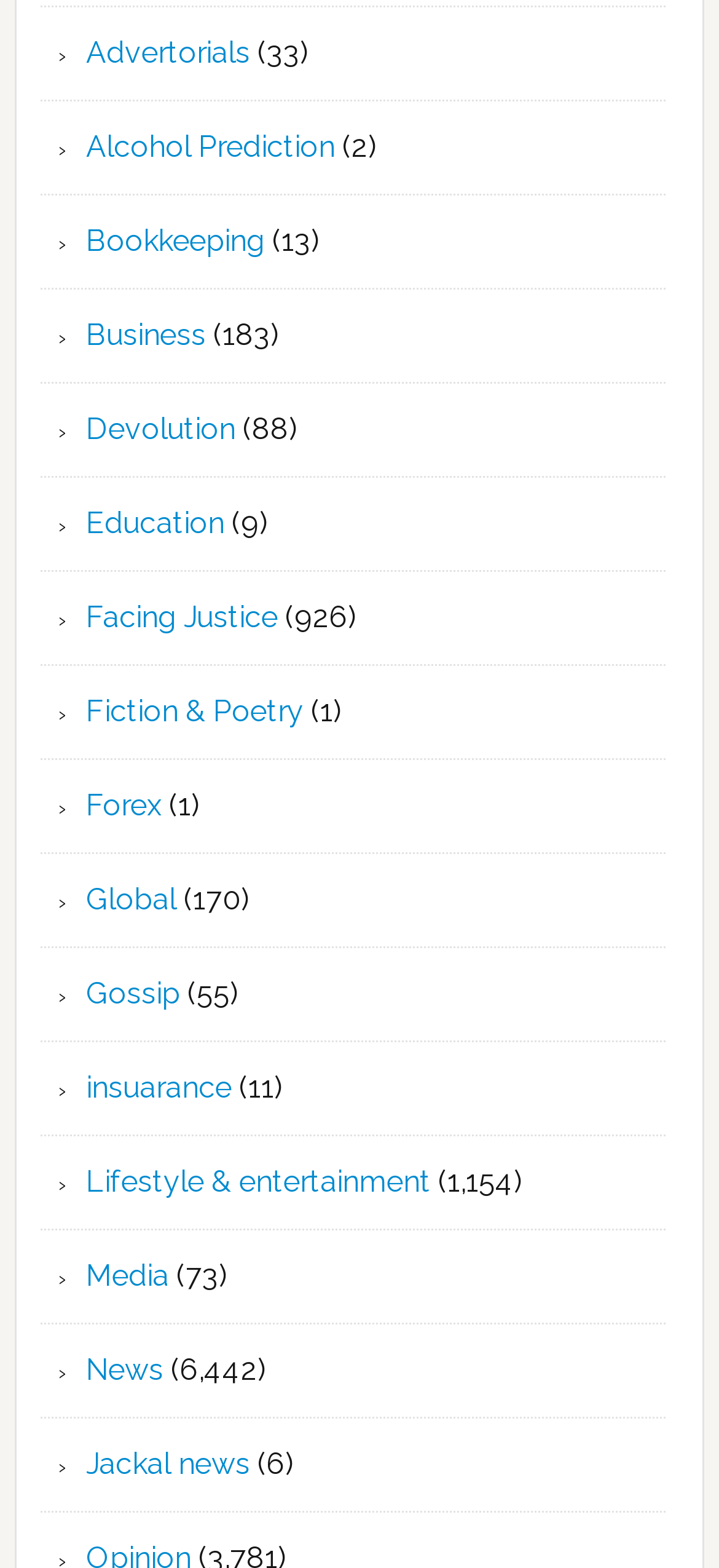Please determine the bounding box coordinates for the element with the description: "Business".

[0.12, 0.202, 0.287, 0.224]